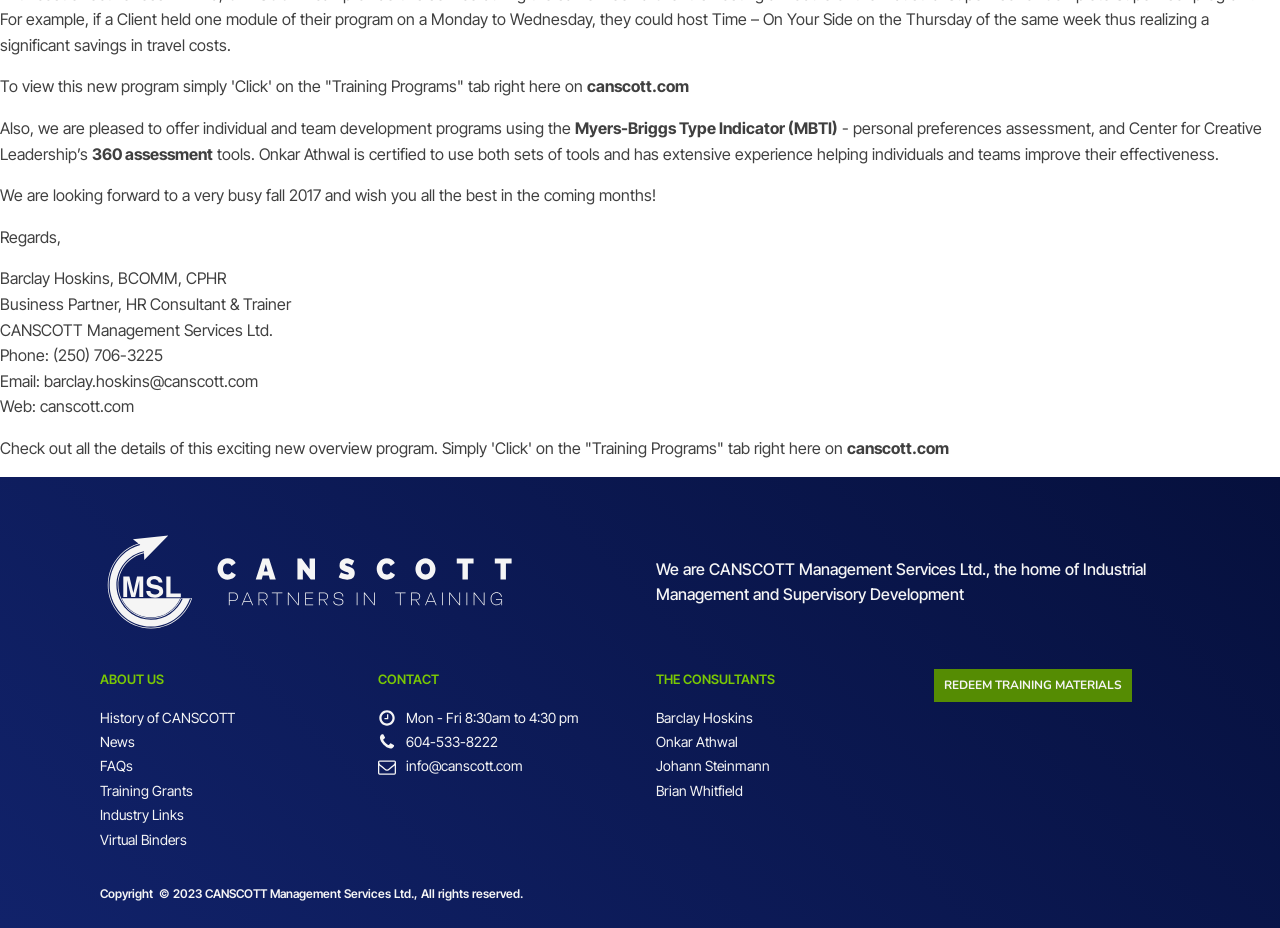Determine the bounding box coordinates of the clickable area required to perform the following instruction: "Visit 'Facebook'". The coordinates should be represented as four float numbers between 0 and 1: [left, top, right, bottom].

None